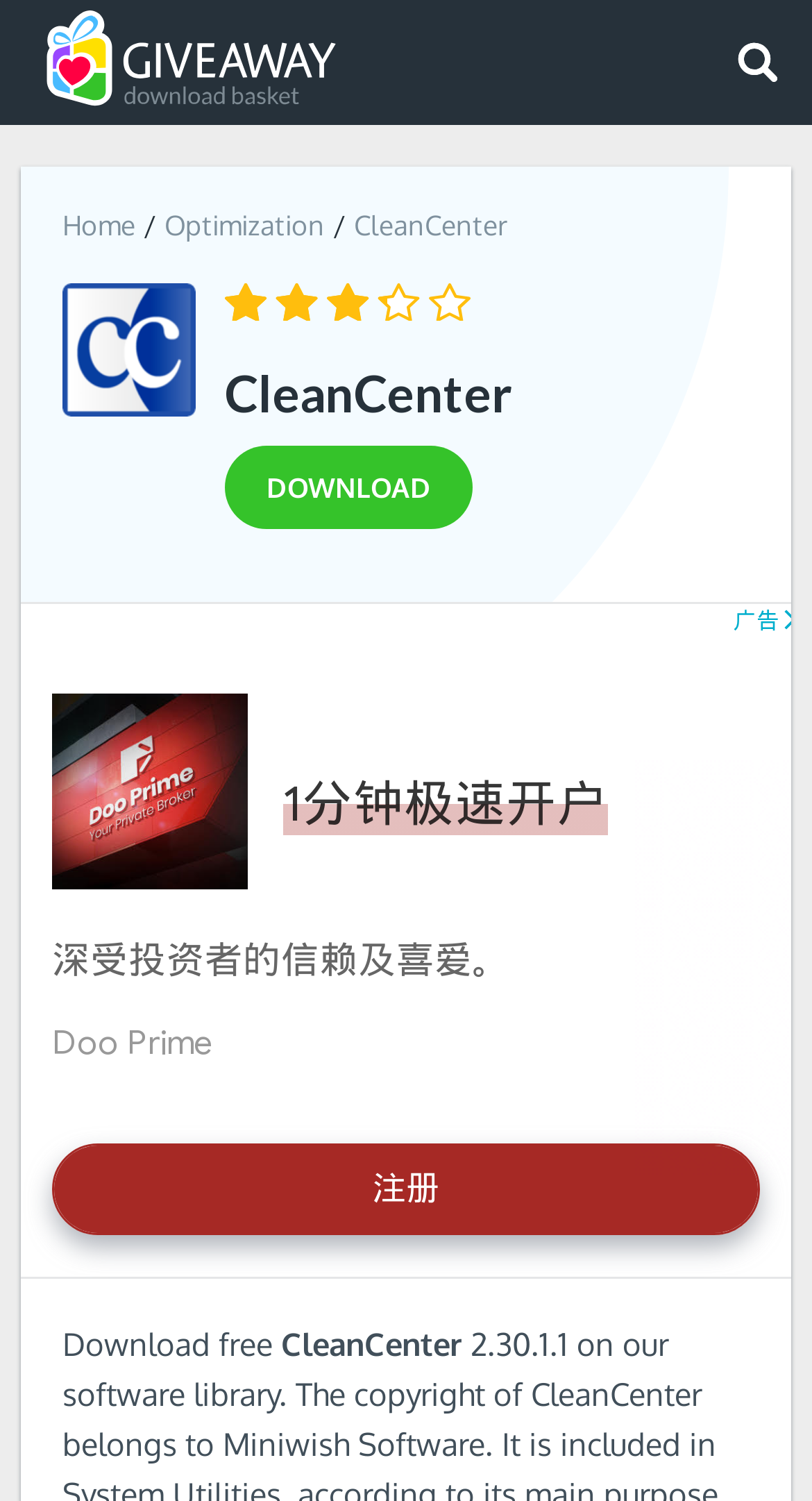What is the name of the software?
Please answer the question as detailed as possible based on the image.

The name of the software can be found in the heading element 'CleanCenter' with bounding box coordinates [0.277, 0.241, 0.923, 0.283], and also in the StaticText element 'CleanCenter' with bounding box coordinates [0.436, 0.139, 0.626, 0.161] and [0.346, 0.883, 0.569, 0.909].